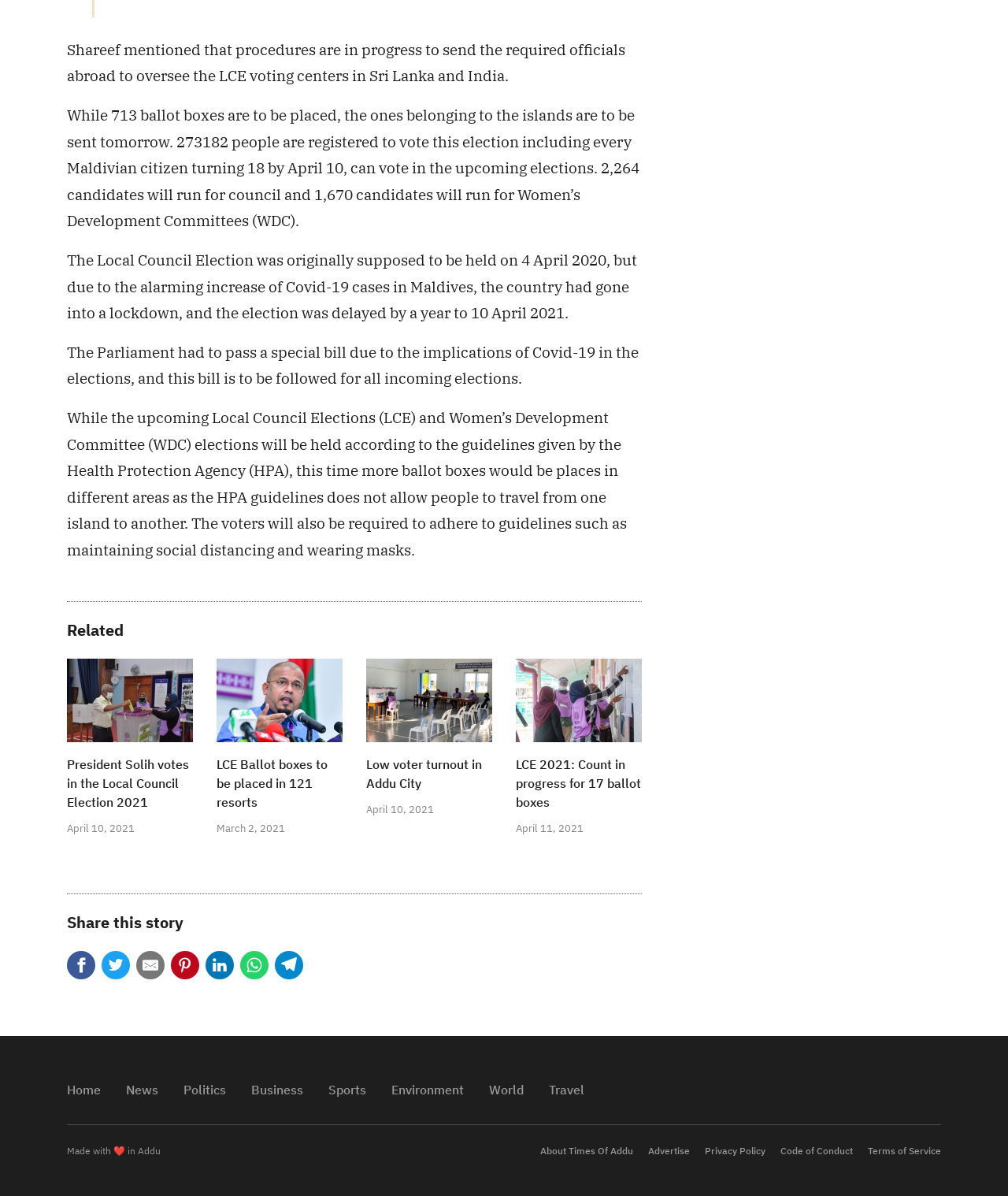What is the purpose of the Health Protection Agency guidelines?
Refer to the screenshot and respond with a concise word or phrase.

To maintain social distancing and wear masks